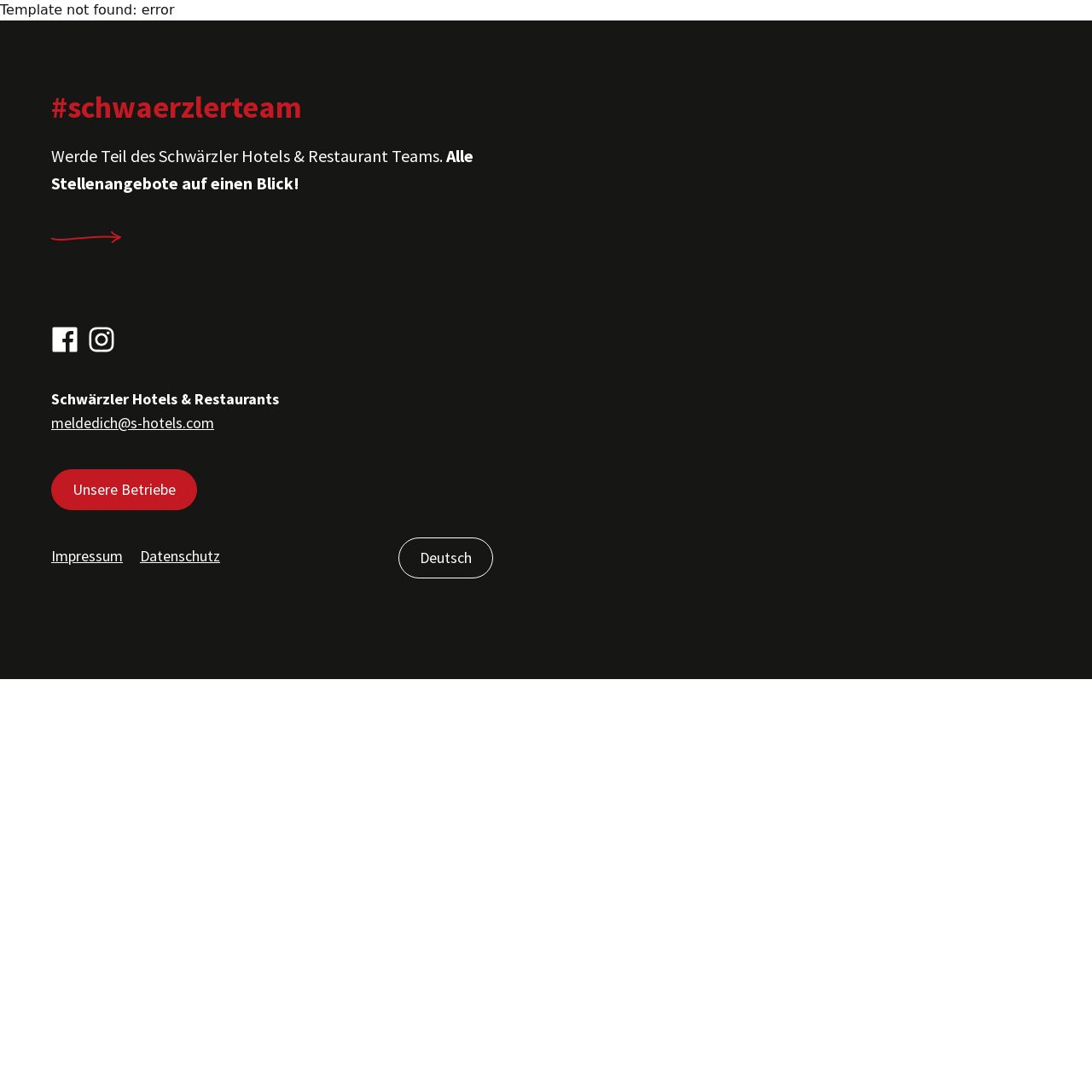Locate the bounding box coordinates of the clickable element to fulfill the following instruction: "Send email to meldedich@s-hotels.com". Provide the coordinates as four float numbers between 0 and 1 in the format [left, top, right, bottom].

[0.047, 0.378, 0.196, 0.396]